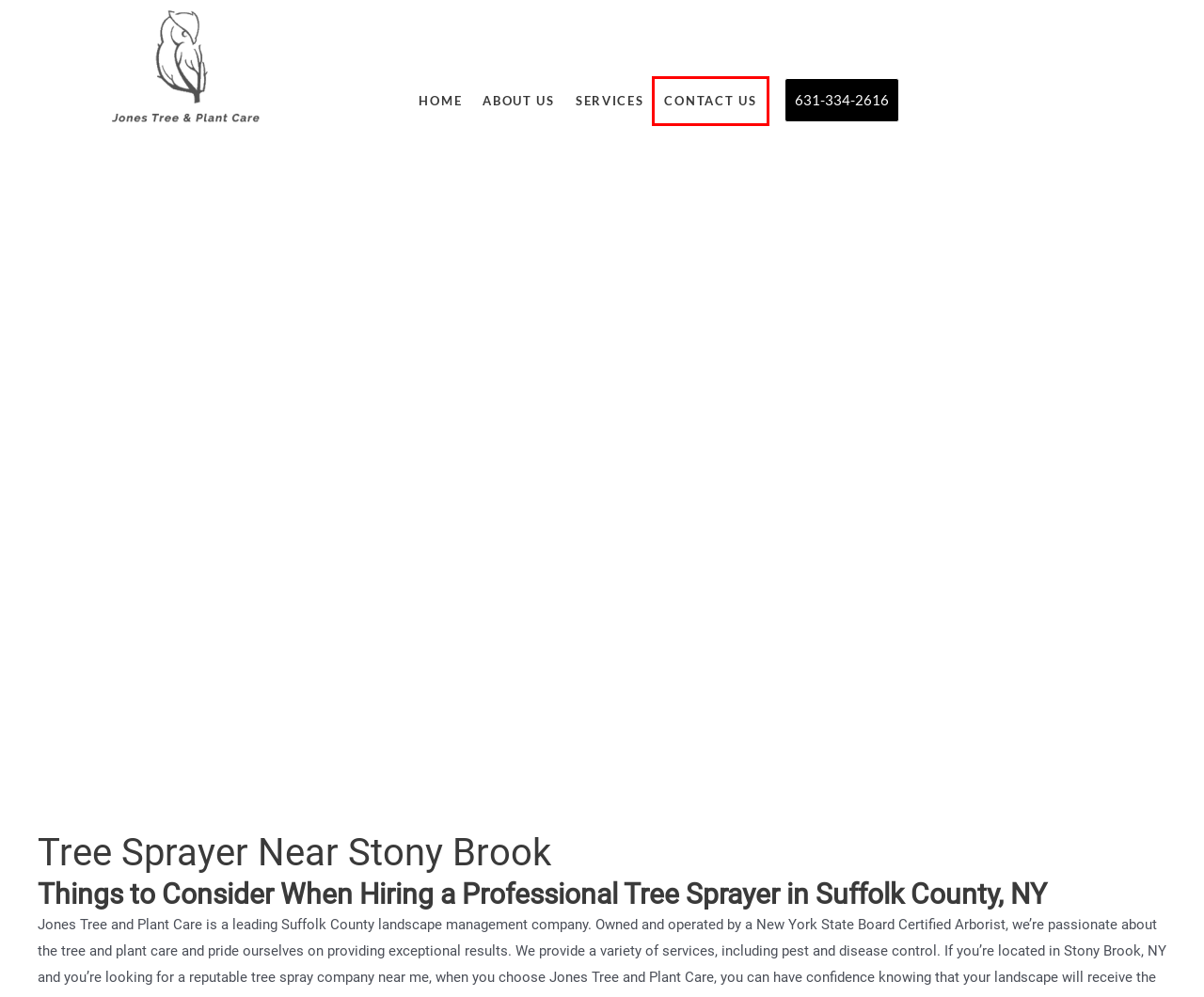Look at the given screenshot of a webpage with a red rectangle bounding box around a UI element. Pick the description that best matches the new webpage after clicking the element highlighted. The descriptions are:
A. Find USPS Locations | USPS
B. Contact Jones Tree & Plant Care | Jones Tree and Plant Care
C. Organic Tree Spraying Services | Tree Fertilizing | Jones Tree & Plant Care
D. Organic Tree Spraying | Tree Sprayer | Jones Tree & Plant Care
E. Best Public Schools in , Page 1 | GreatSchools
F. Long Island Tree Spraying Service | Long Island Insect Spraying
G. Deer Tick Spraying Areas Served | Jones Tree & Plant Care
H. Weather Forecast and Conditions for Stony Brook, NY - The Weather Channel | Weather.com

B